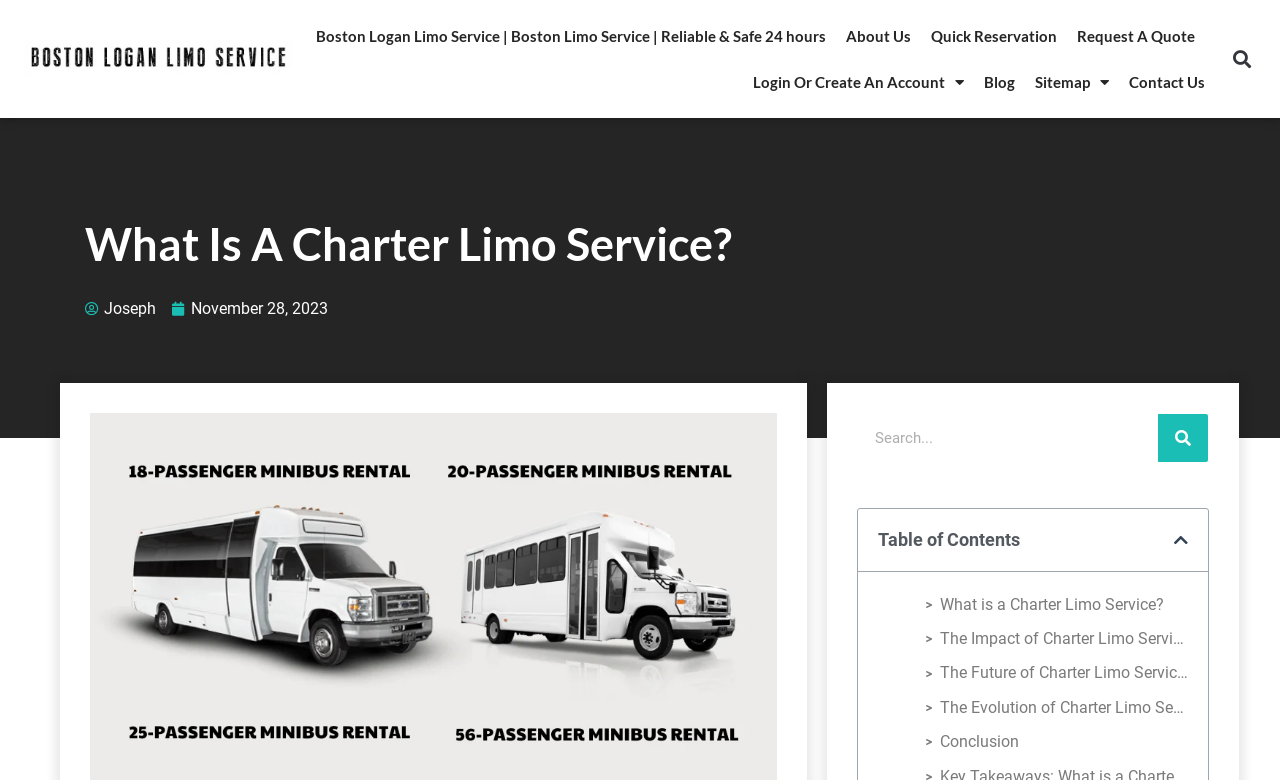Provide a short, one-word or phrase answer to the question below:
What is the purpose of the search box?

To search the website